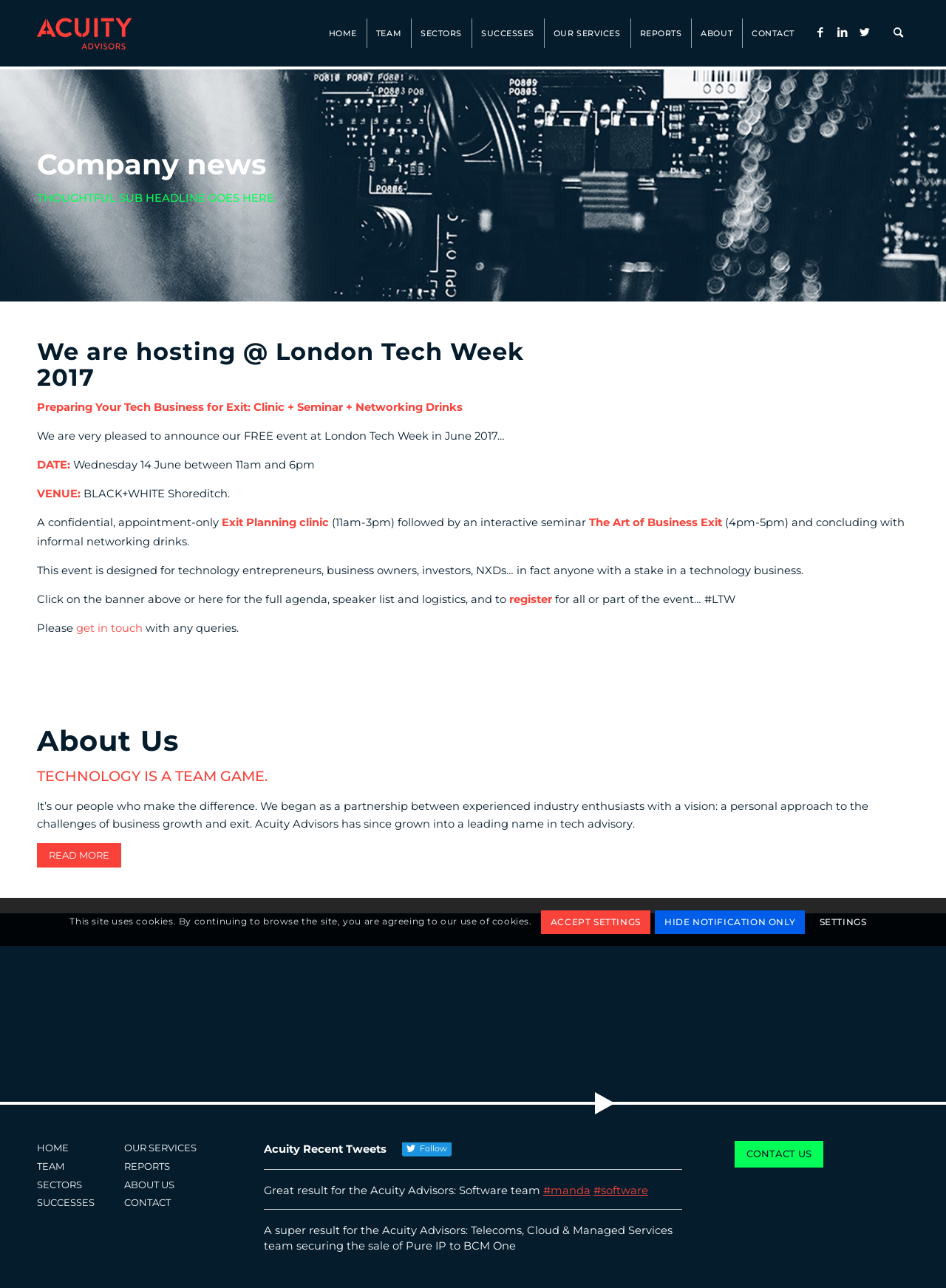Locate the bounding box coordinates of the element to click to perform the following action: 'Click on 'Visit Website''. The coordinates should be given as four float values between 0 and 1, in the form of [left, top, right, bottom].

None